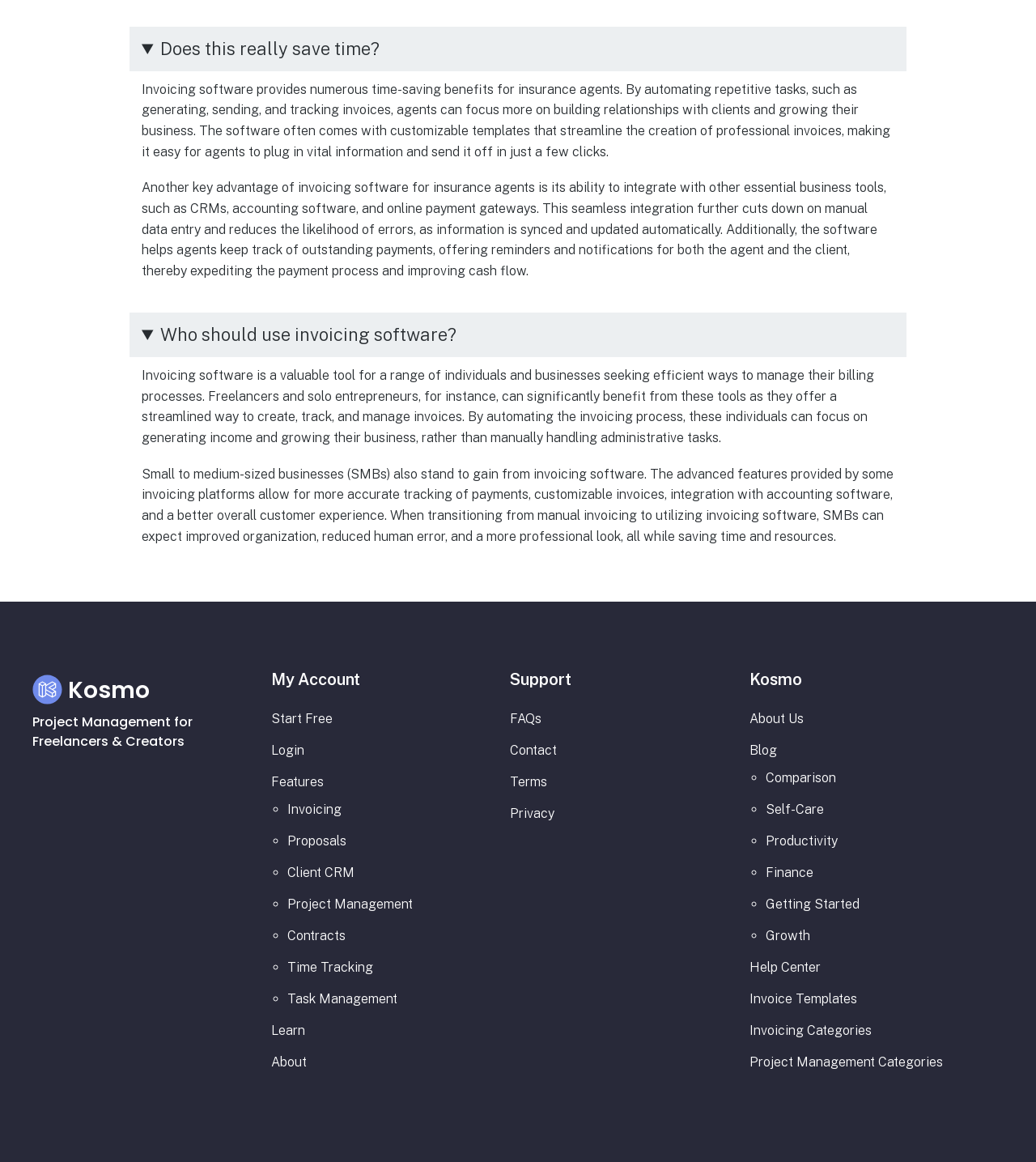Please identify the bounding box coordinates of the region to click in order to complete the given instruction: "Expand the 'Does this really save time?' section". The coordinates should be four float numbers between 0 and 1, i.e., [left, top, right, bottom].

[0.125, 0.023, 0.875, 0.061]